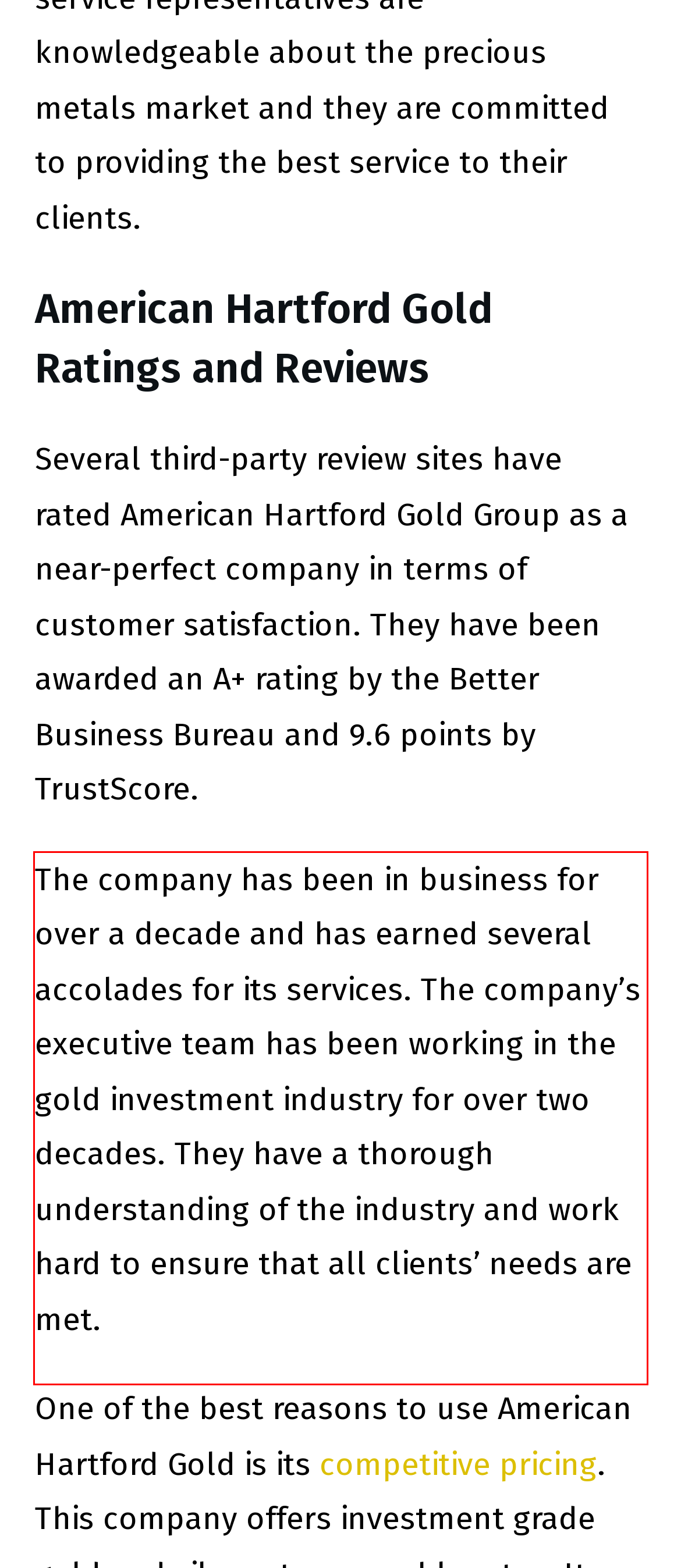Please recognize and transcribe the text located inside the red bounding box in the webpage image.

The company has been in business for over a decade and has earned several accolades for its services. The company’s executive team has been working in the gold investment industry for over two decades. They have a thorough understanding of the industry and work hard to ensure that all clients’ needs are met.